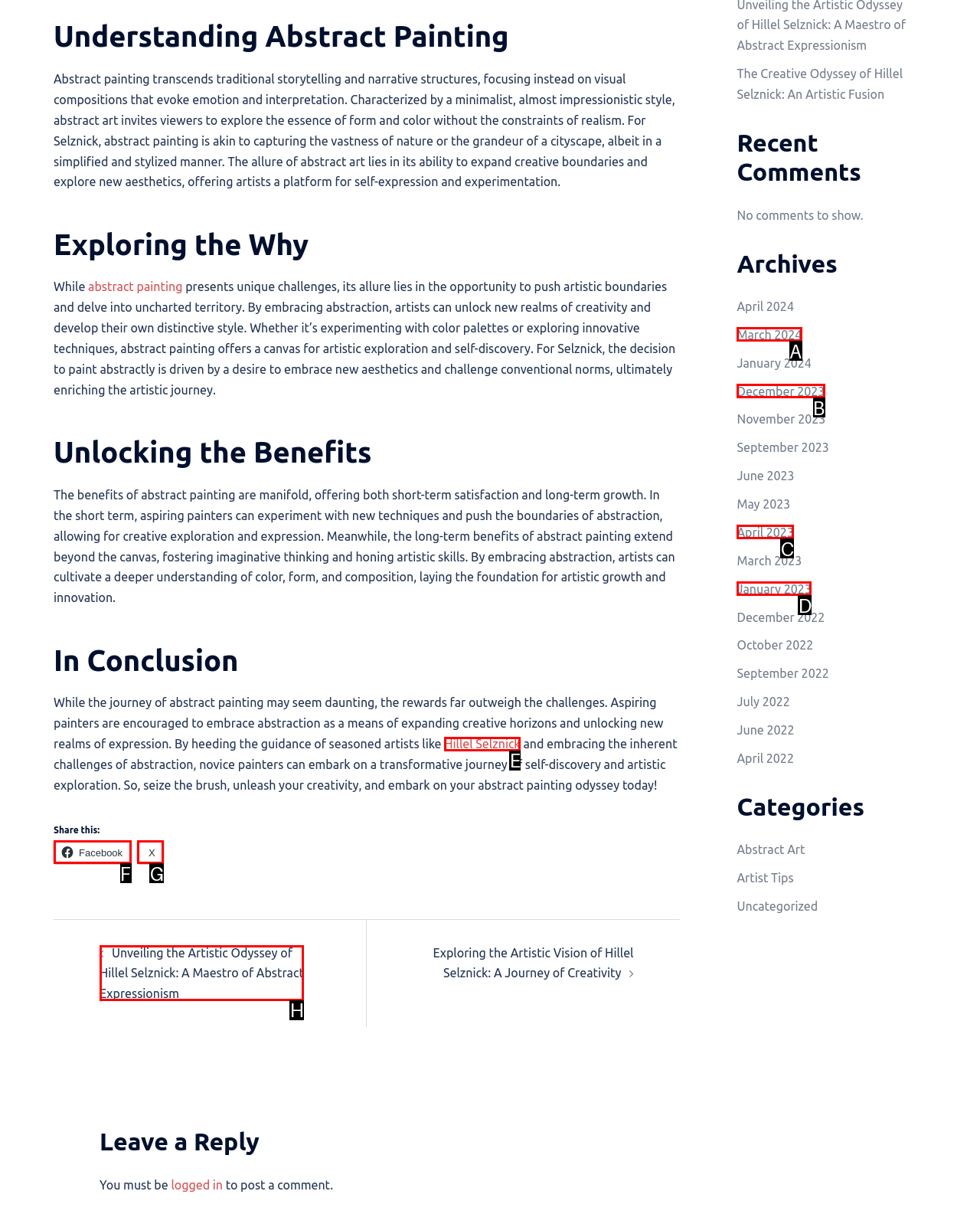Given the description: Lawyers Hub, select the HTML element that best matches it. Reply with the letter of your chosen option.

None